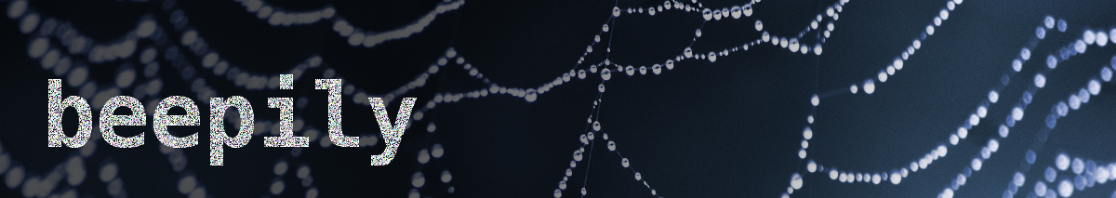Create an elaborate description of the image, covering every aspect.

The image features the stylized word "beepily," which is prominently displayed in a glittering, textured font against a dark background. The backdrop is adorned with intricate, delicate patterns reminiscent of spider silk or fine threads, subtly illuminated with glistening droplets that reflect light. This artistic presentation enhances the overall aesthetic, evoking a feeling of creativity and inspiration. The design is visually striking, making it an engaging representation of the blog's theme, which appears to explore artistic topics and techniques, specifically in relation to GIMP, as suggested by accompanying text elsewhere on the webpage.